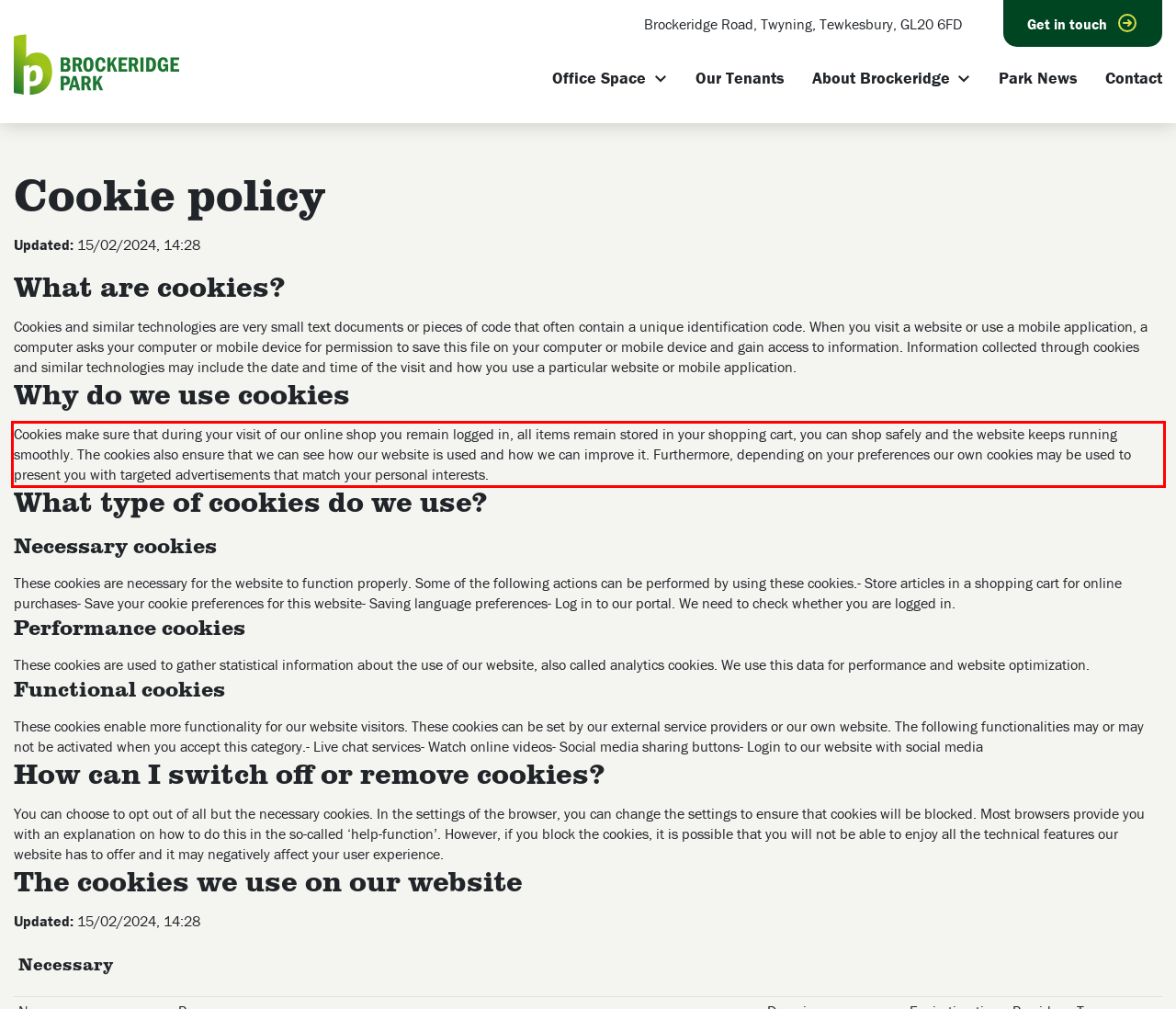Extract and provide the text found inside the red rectangle in the screenshot of the webpage.

Cookies make sure that during your visit of our online shop you remain logged in, all items remain stored in your shopping cart, you can shop safely and the website keeps running smoothly. The cookies also ensure that we can see how our website is used and how we can improve it. Furthermore, depending on your preferences our own cookies may be used to present you with targeted advertisements that match your personal interests.